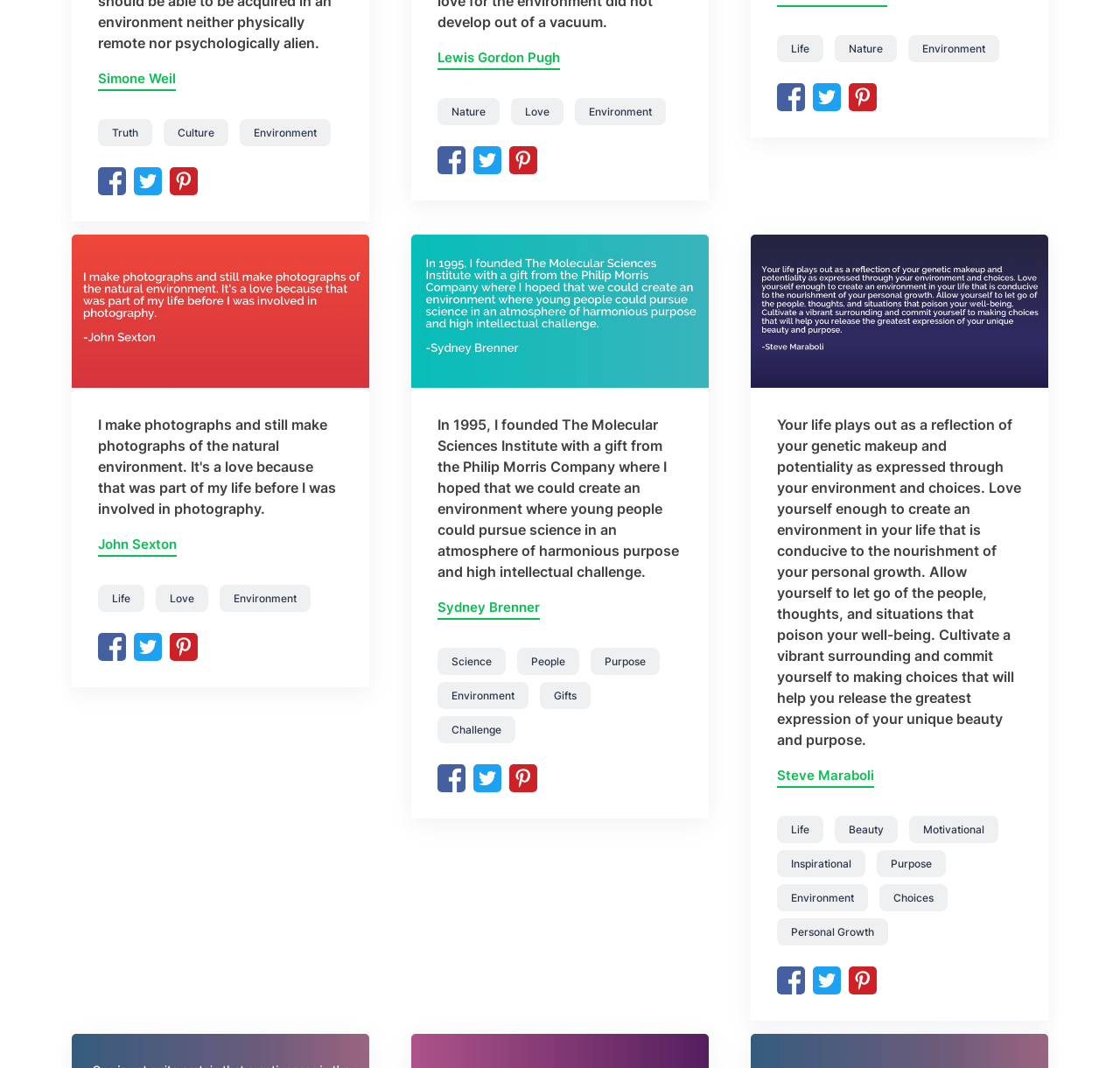Please identify the bounding box coordinates for the region that you need to click to follow this instruction: "Click on the link to Environment".

[0.513, 0.092, 0.595, 0.117]